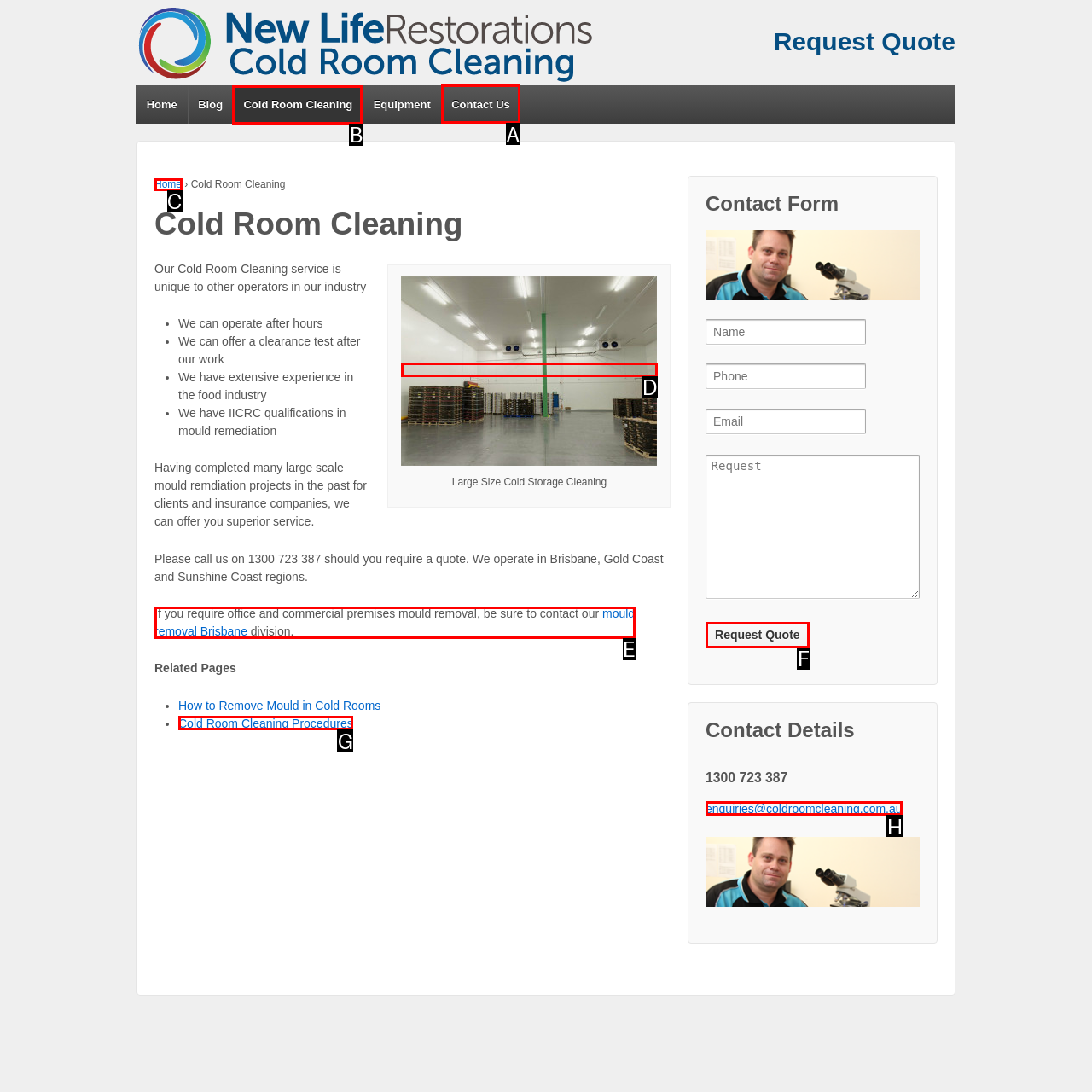Given the task: Click on the 'Contact Us' link, point out the letter of the appropriate UI element from the marked options in the screenshot.

A